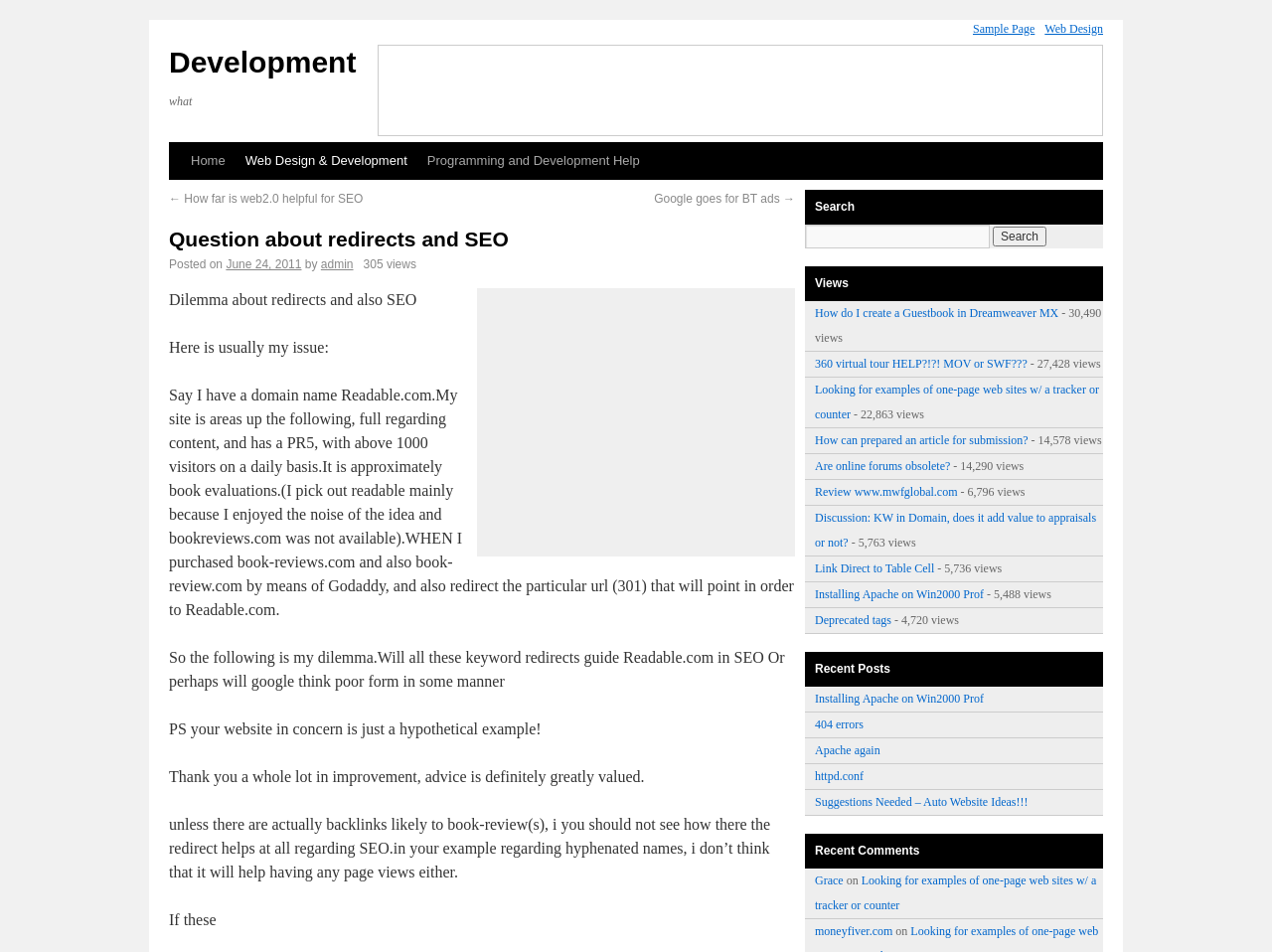Given the element description: "Installing Apache on Win2000 Prof", predict the bounding box coordinates of this UI element. The coordinates must be four float numbers between 0 and 1, given as [left, top, right, bottom].

[0.641, 0.617, 0.773, 0.632]